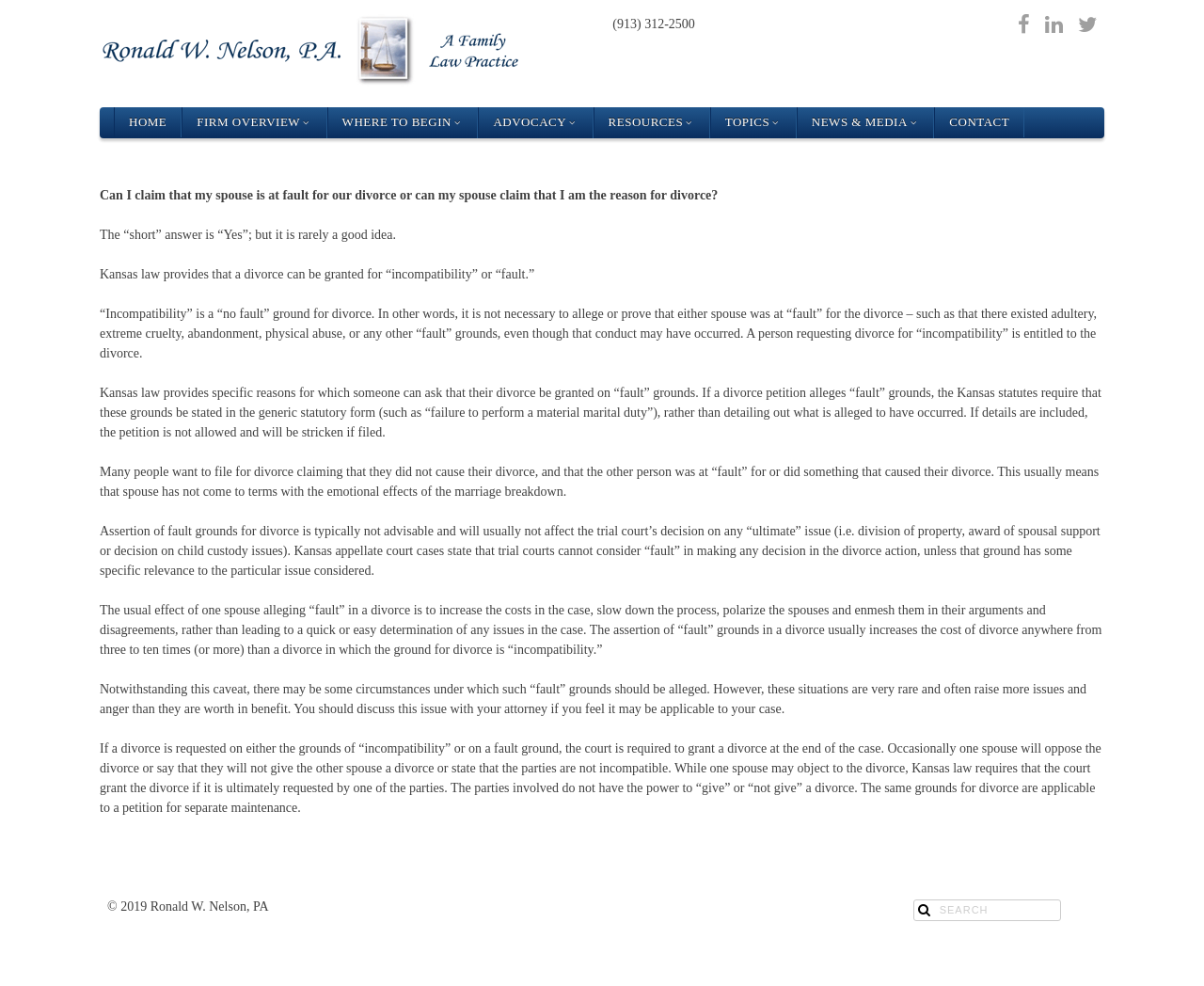What is the phone number on the webpage?
Refer to the image and answer the question using a single word or phrase.

(913) 312-2500